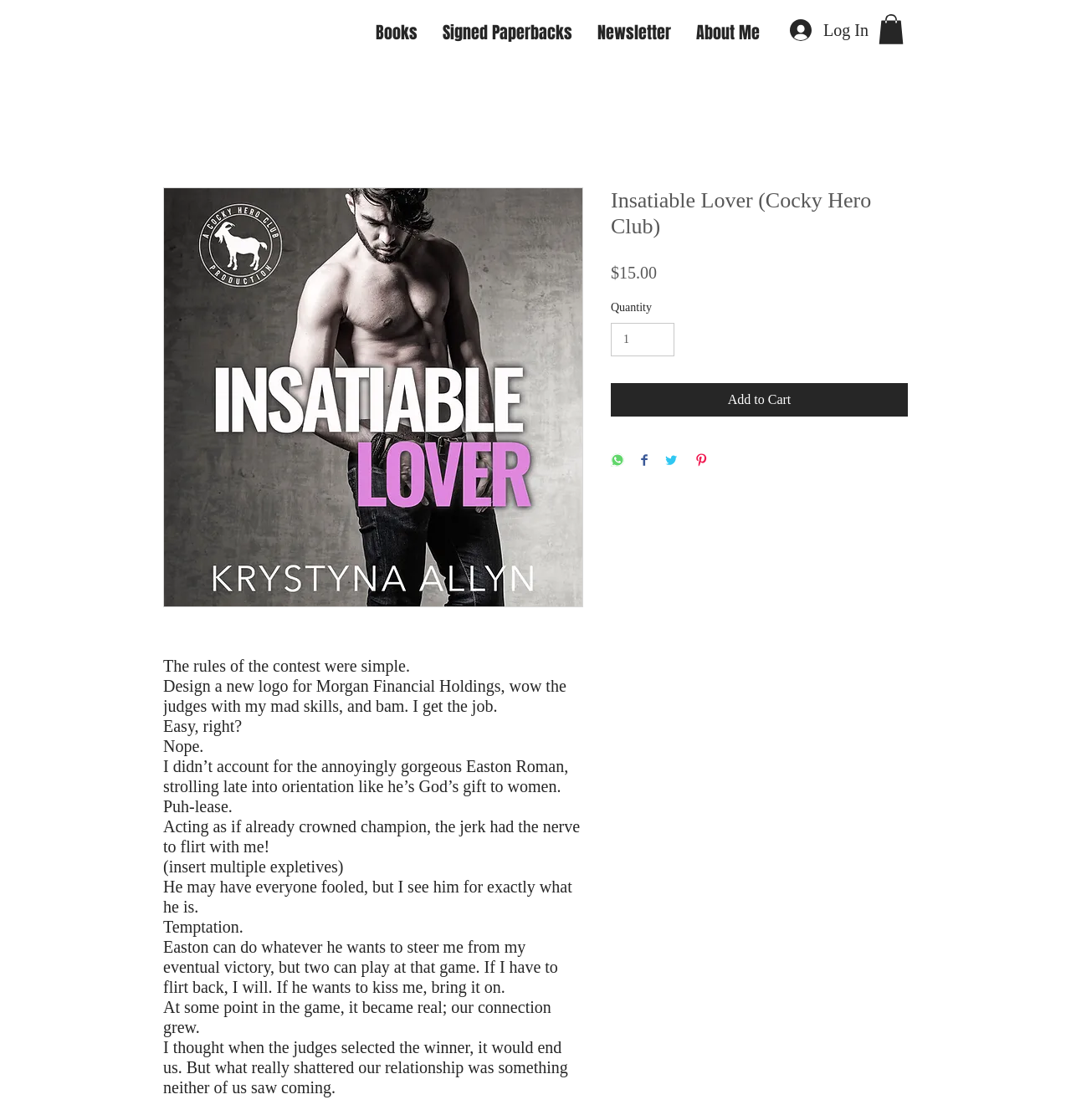What is the name of the book?
From the details in the image, provide a complete and detailed answer to the question.

I found the answer by looking at the heading element with the text 'Insatiable Lover (Cocky Hero Club)' and the image with the same text, which suggests that it is the title of the book.